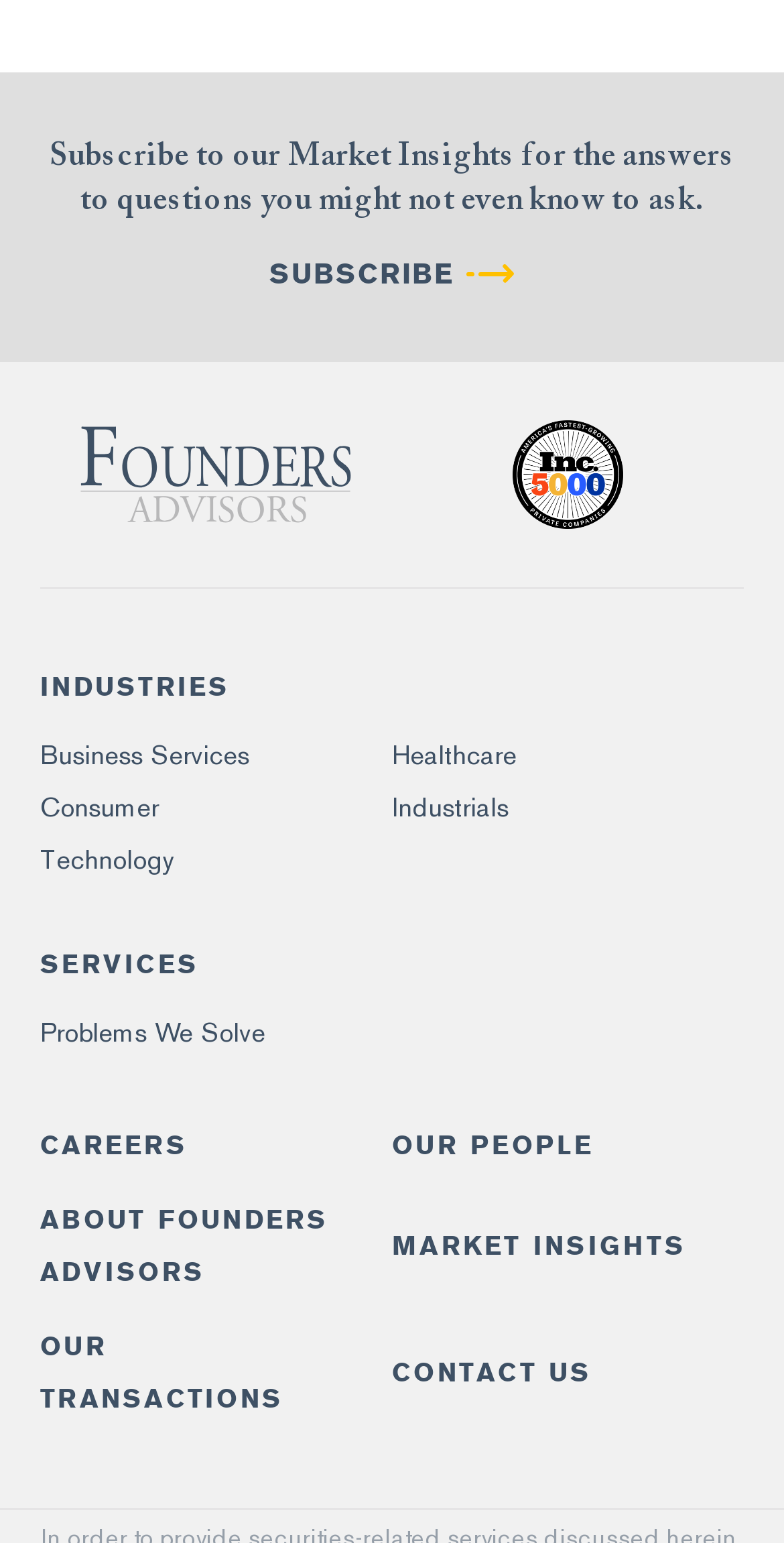Give the bounding box coordinates for this UI element: "Consumer". The coordinates should be four float numbers between 0 and 1, arranged as [left, top, right, bottom].

[0.051, 0.514, 0.203, 0.534]